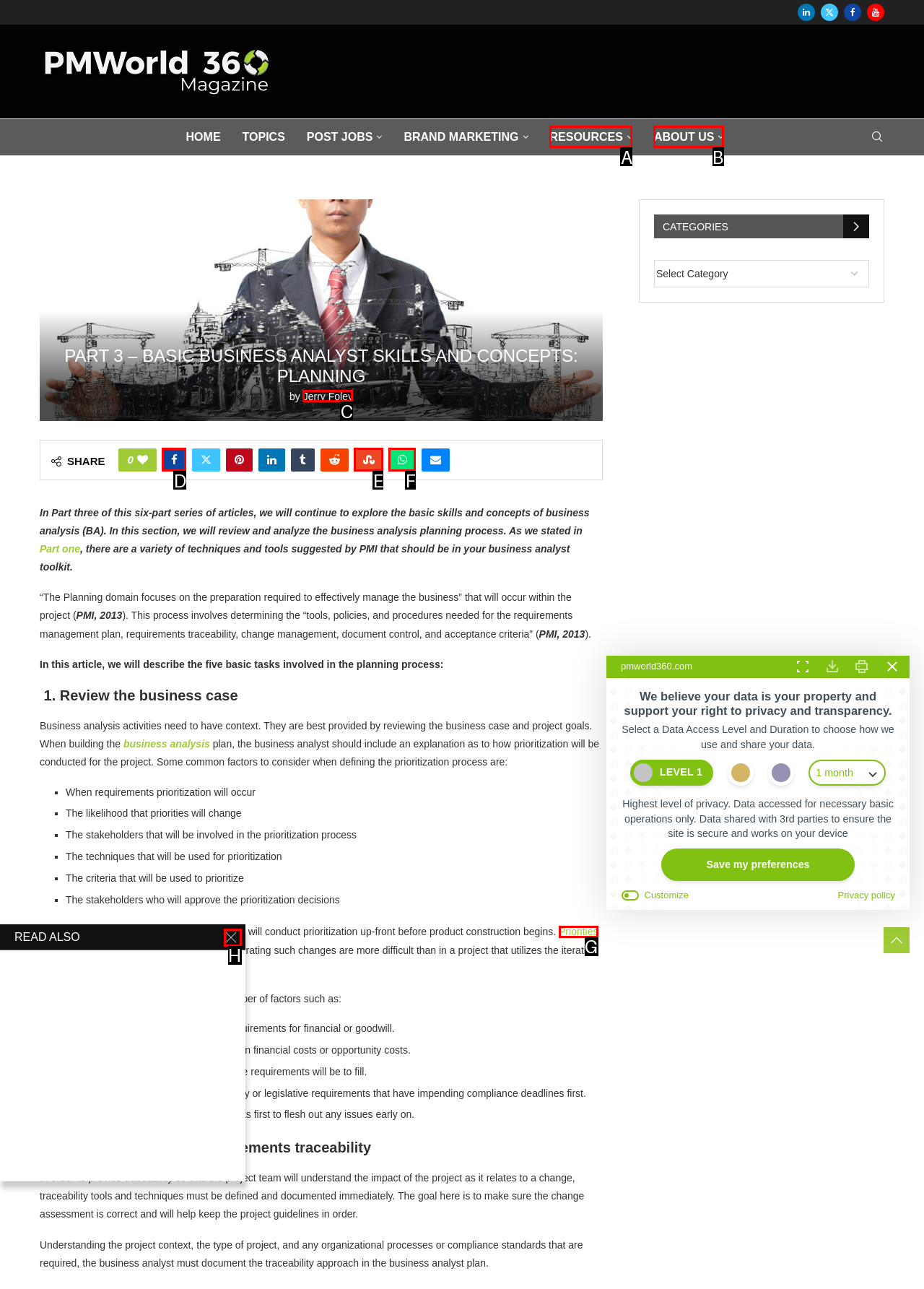Based on the element described as: Facebook
Find and respond with the letter of the correct UI element.

D